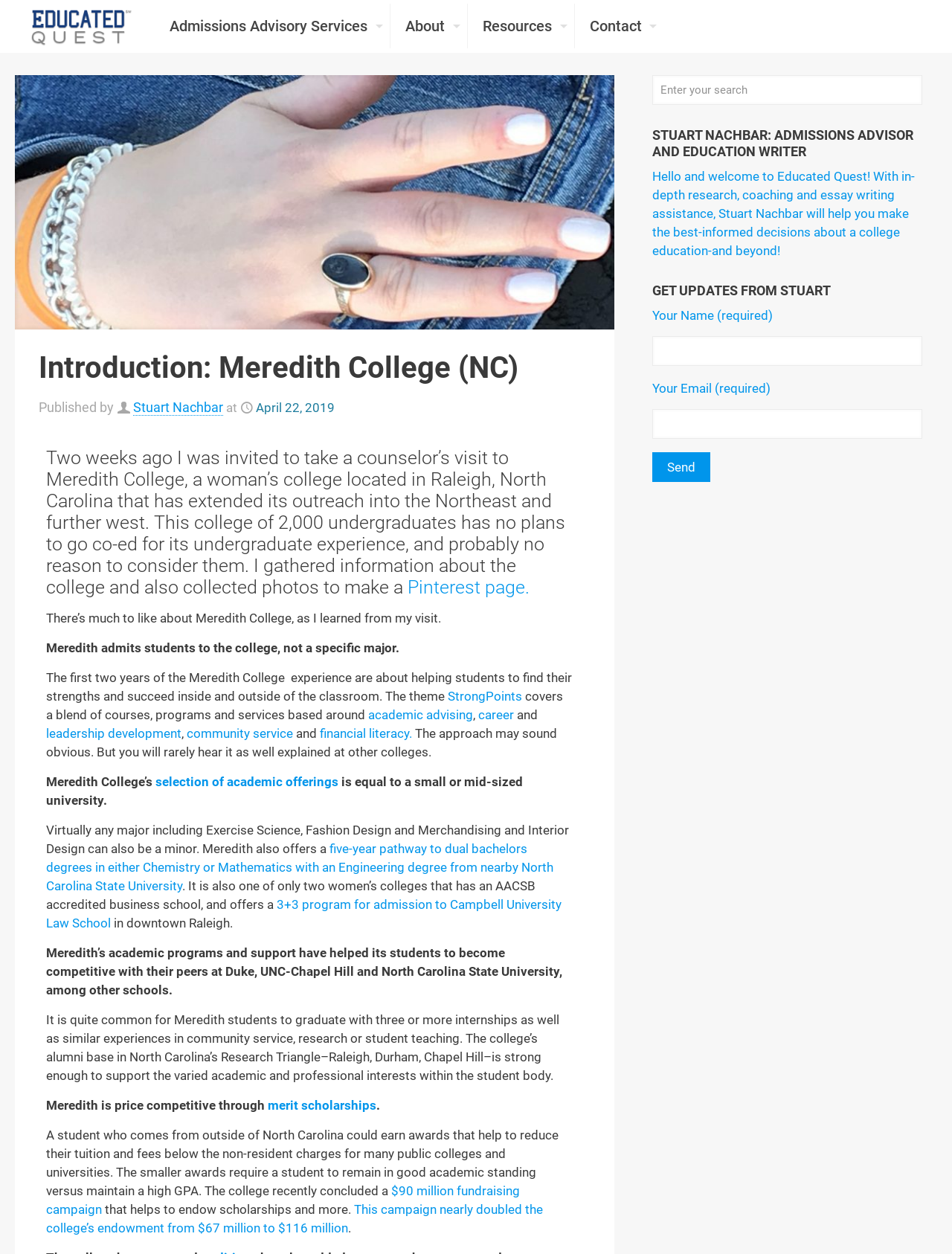Please specify the bounding box coordinates of the element that should be clicked to execute the given instruction: 'Click the 'Admissions Advisory Services' link'. Ensure the coordinates are four float numbers between 0 and 1, expressed as [left, top, right, bottom].

[0.162, 0.0, 0.41, 0.042]